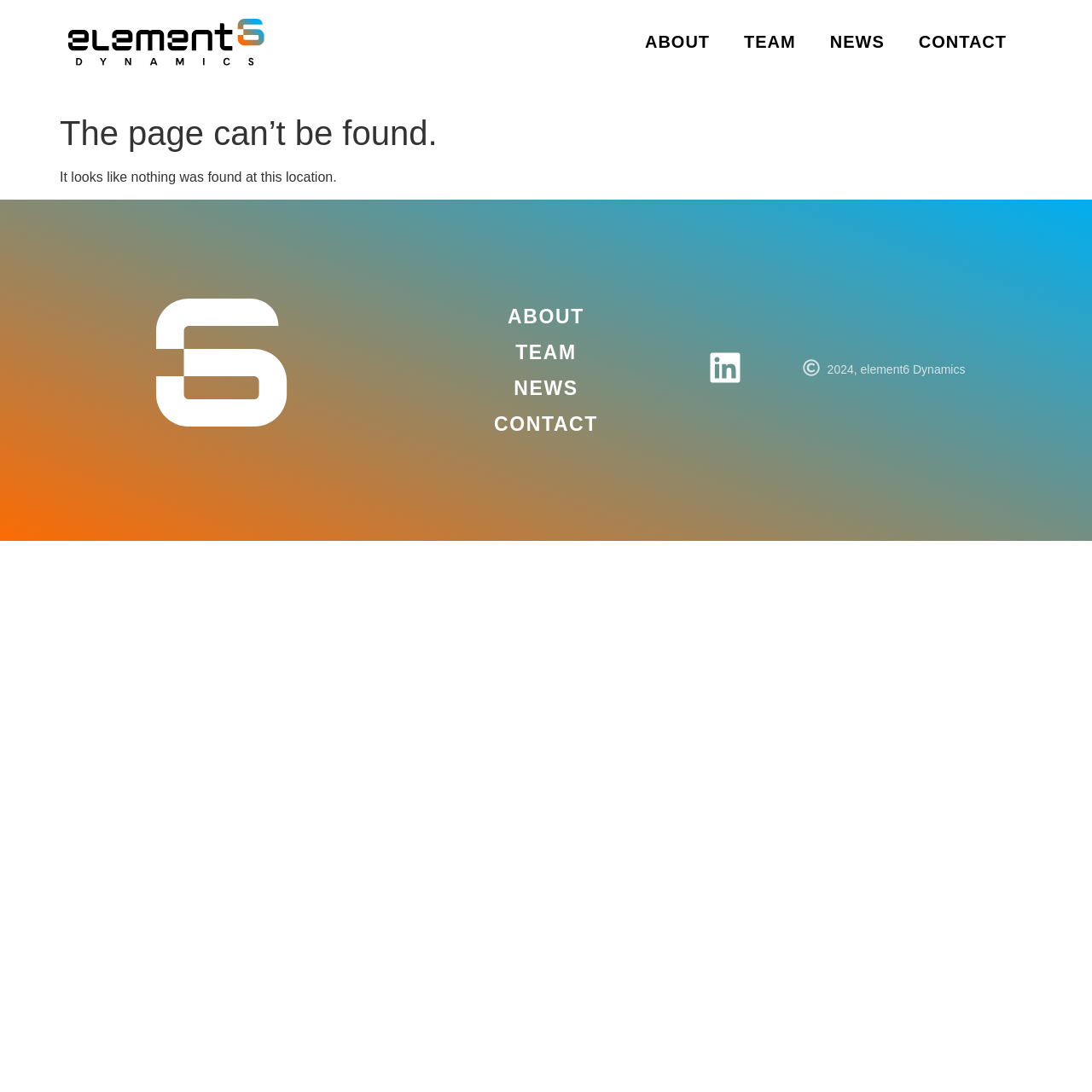Locate the bounding box coordinates of the element that should be clicked to execute the following instruction: "click the TEAM link".

[0.666, 0.016, 0.744, 0.062]